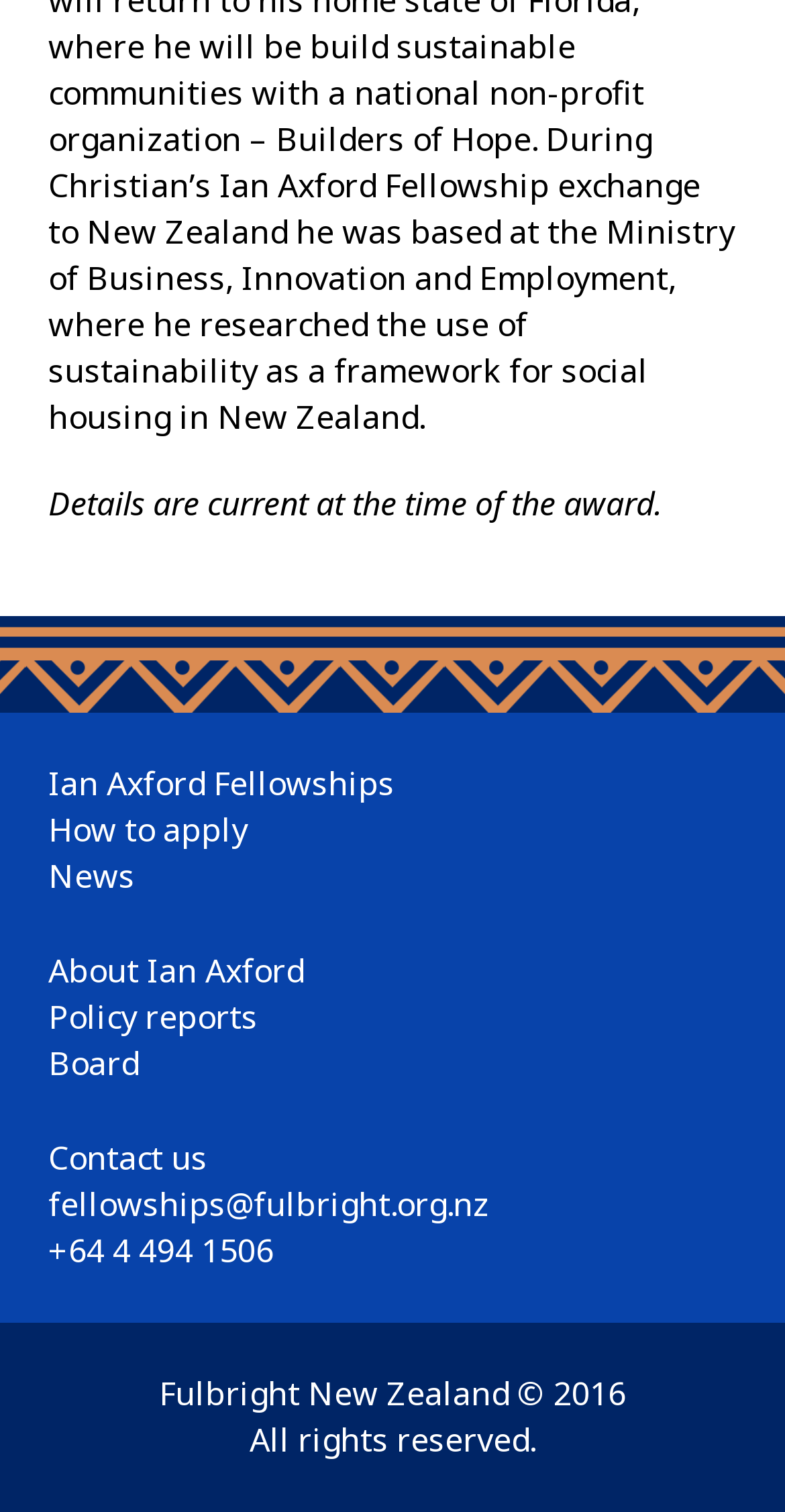Please answer the following question using a single word or phrase: 
How to contact Fulbright New Zealand?

fellowships@fulbright.org.nz or +64 4 494 1506